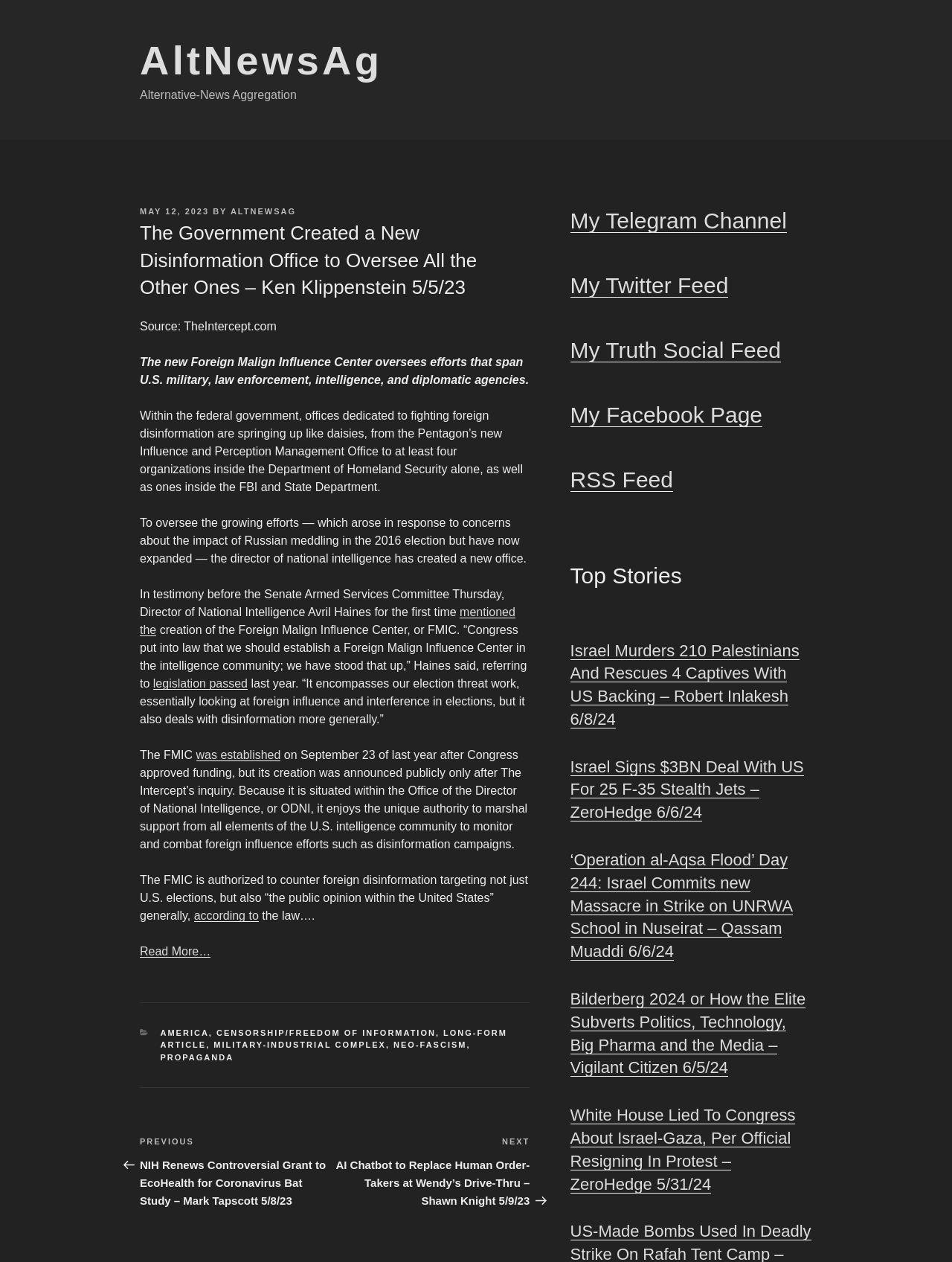Determine the bounding box coordinates of the clickable element necessary to fulfill the instruction: "Check the 'Top Stories'". Provide the coordinates as four float numbers within the 0 to 1 range, i.e., [left, top, right, bottom].

[0.599, 0.444, 0.853, 0.469]